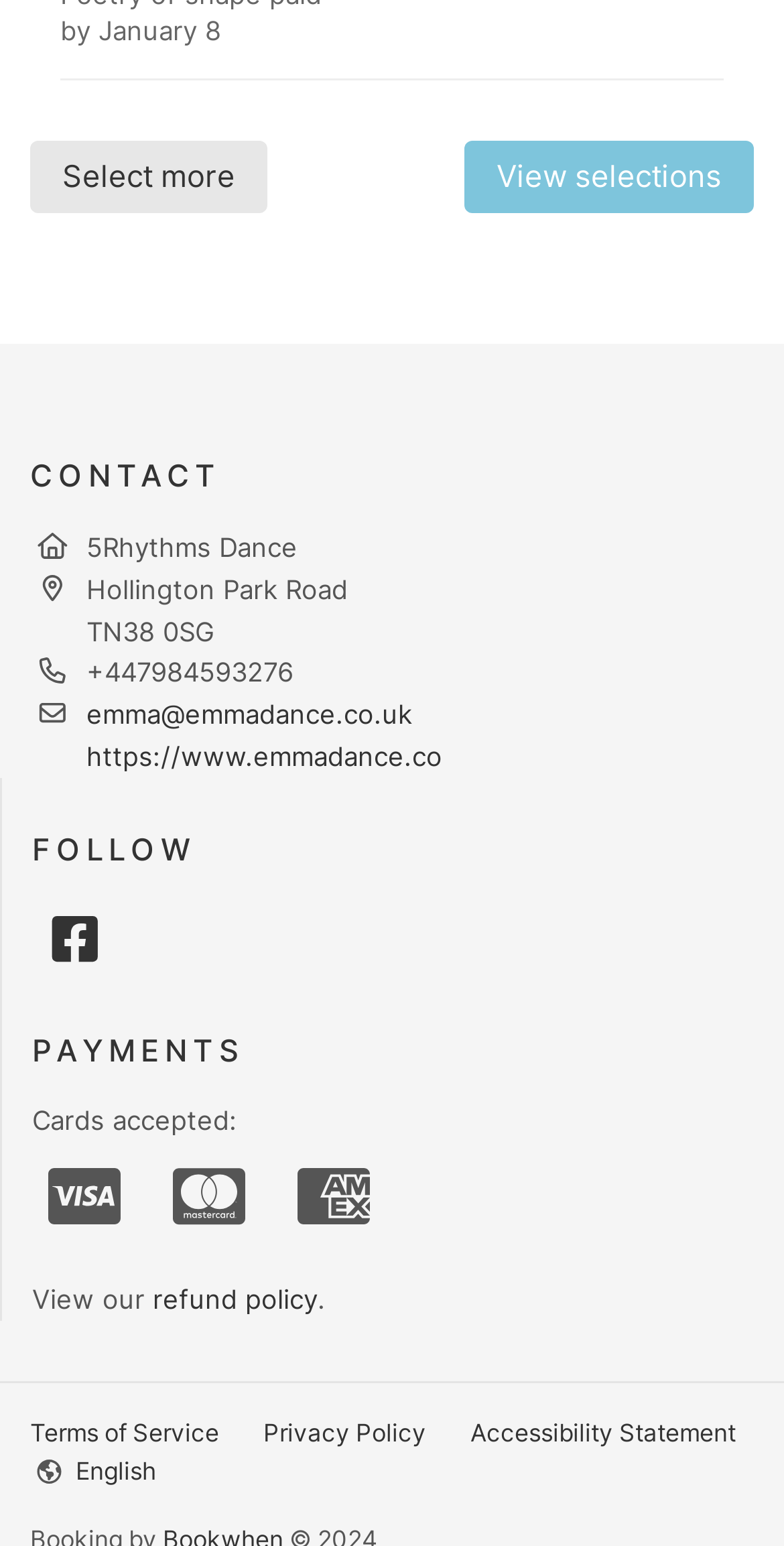Answer briefly with one word or phrase:
How can you contact Emma?

Phone or email